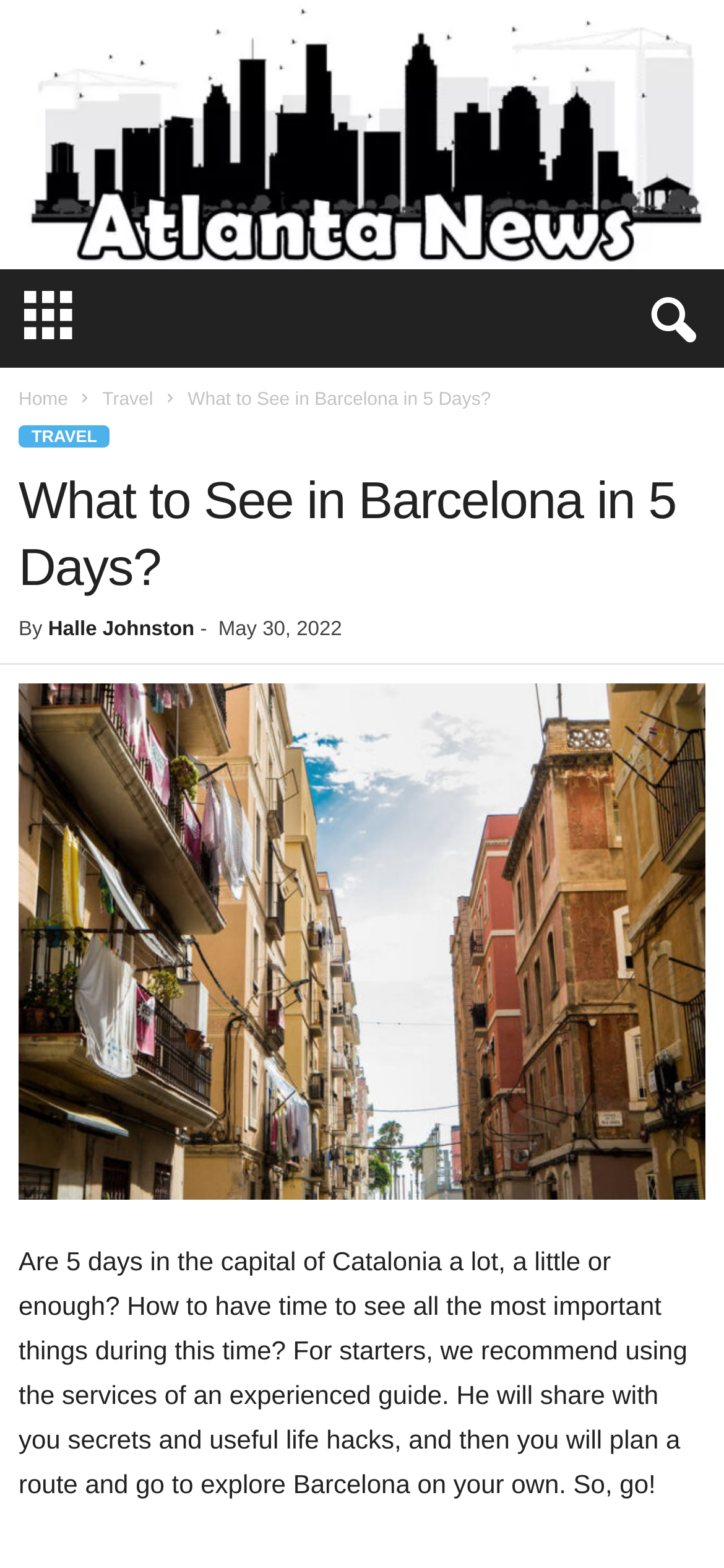Ascertain the bounding box coordinates for the UI element detailed here: "Atlanta Celebrity News". The coordinates should be provided as [left, top, right, bottom] with each value being a float between 0 and 1.

[0.0, 0.0, 1.0, 0.172]